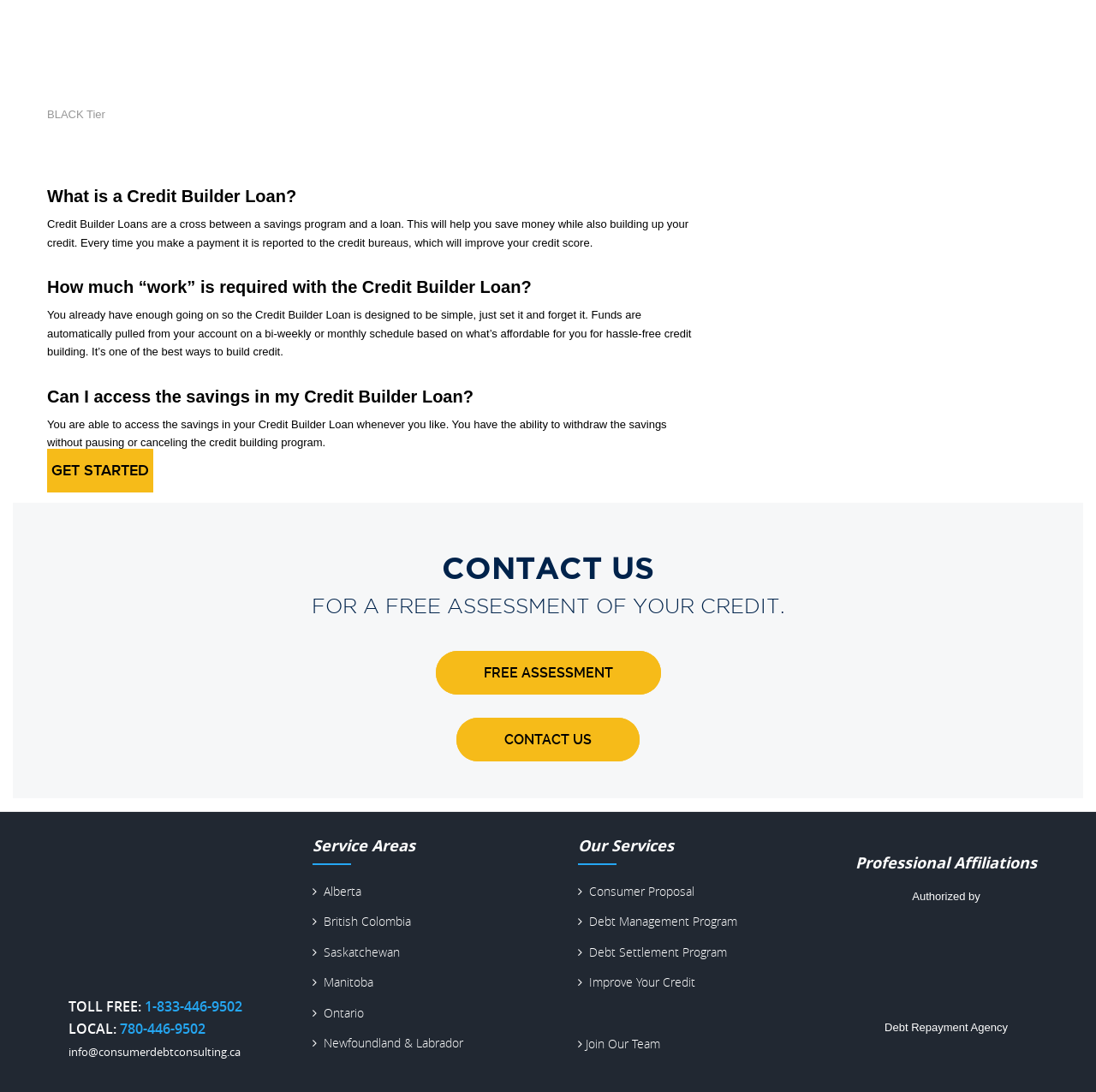Please determine the bounding box coordinates of the element to click on in order to accomplish the following task: "Contact us through phone". Ensure the coordinates are four float numbers ranging from 0 to 1, i.e., [left, top, right, bottom].

[0.132, 0.913, 0.221, 0.93]